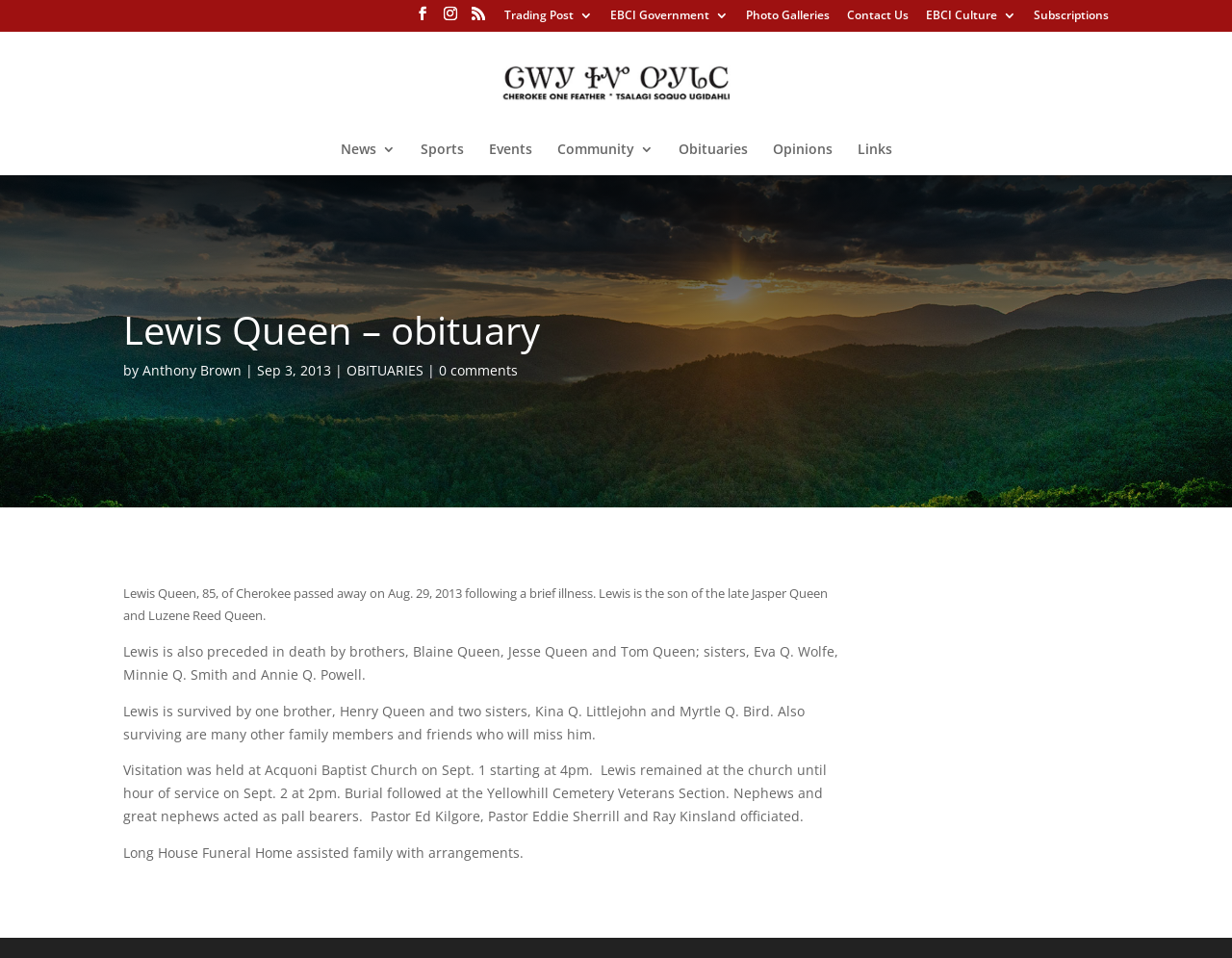Locate the bounding box coordinates of the clickable part needed for the task: "Visit the 'EBCI Government 3' page".

[0.495, 0.01, 0.591, 0.031]